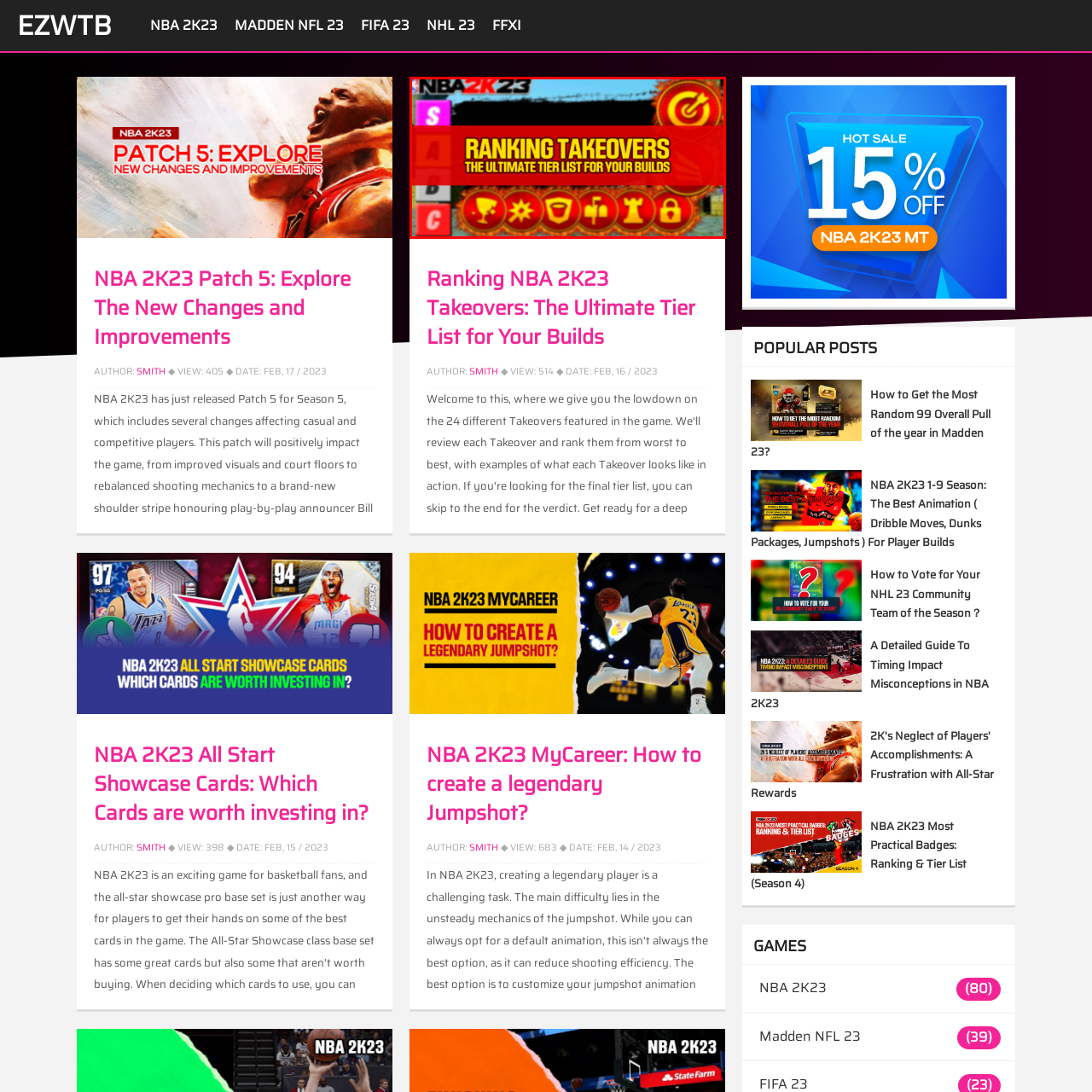What is the rating range for takeovers? Study the image bordered by the red bounding box and answer briefly using a single word or a phrase.

S to C